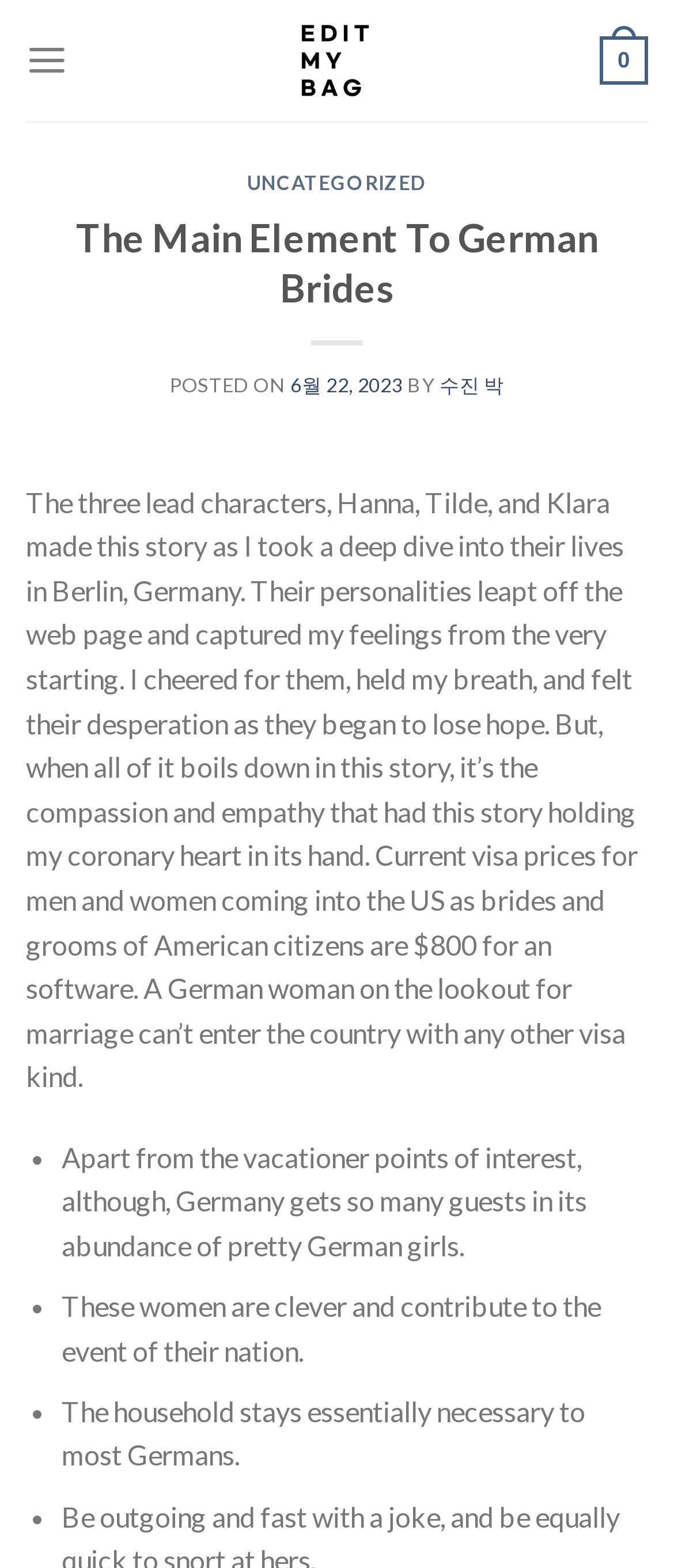Answer the question using only a single word or phrase: 
What is important to most Germans?

Family